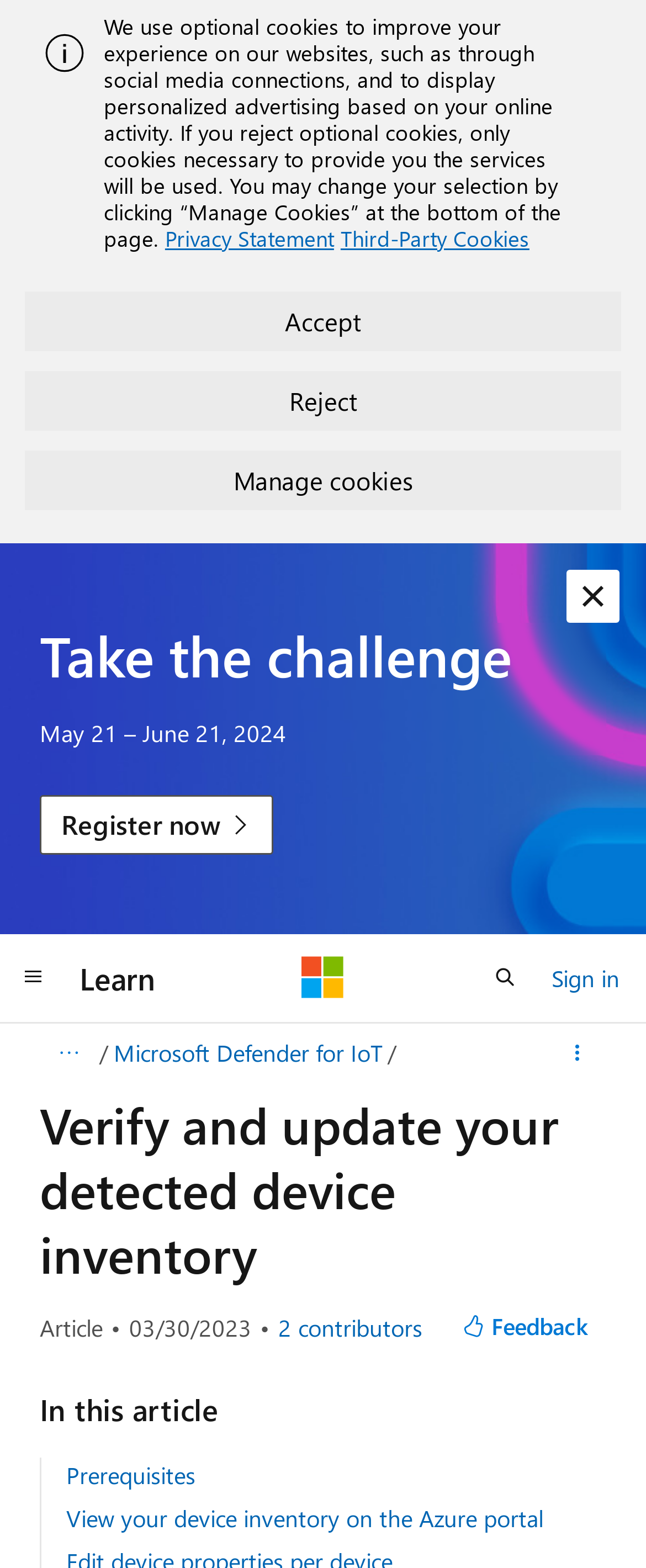What is the date of the article review?
Give a comprehensive and detailed explanation for the question.

I found the answer by looking at the time element with the text 'Article review date' and its child element with the text '03/30/2023'.